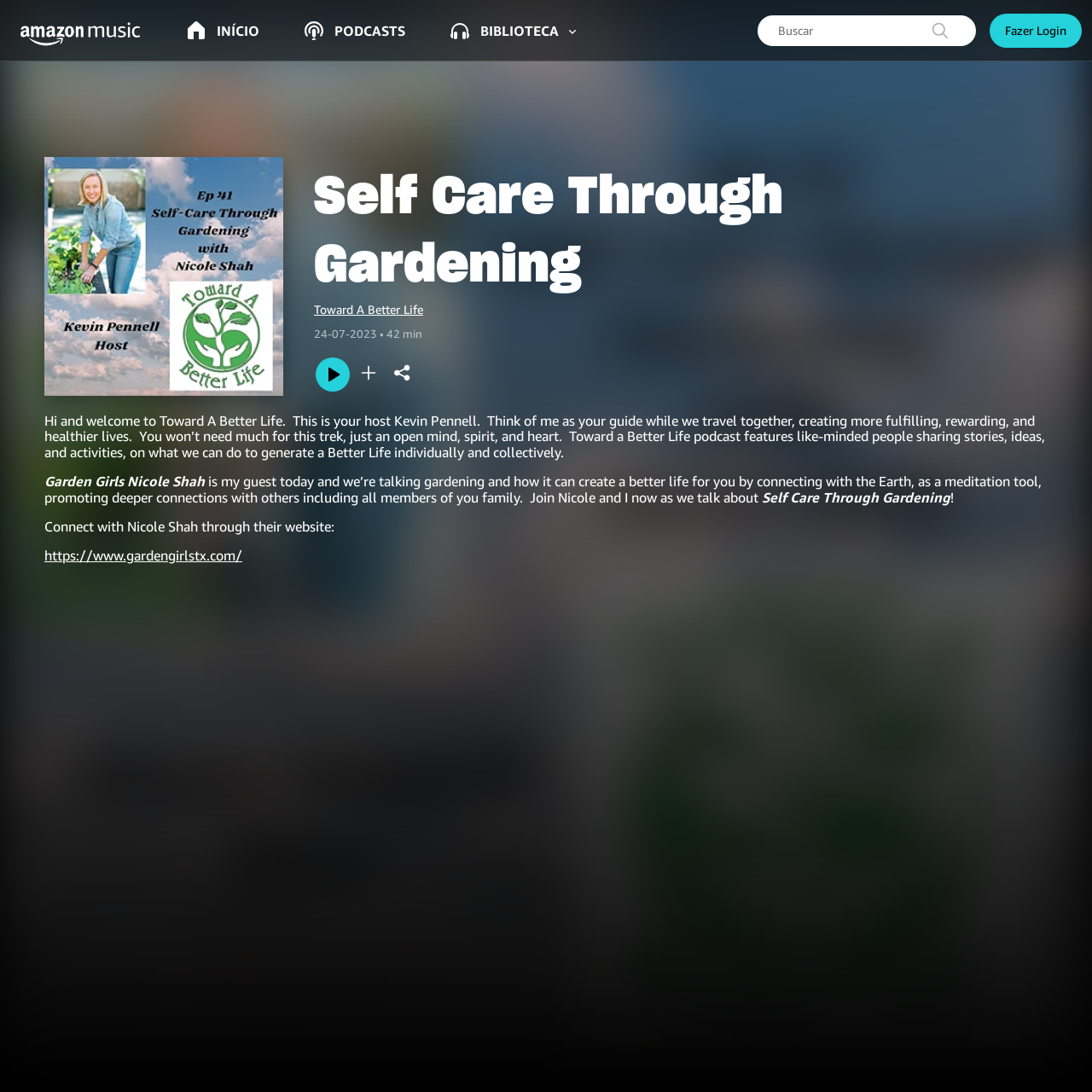Locate the bounding box coordinates of the UI element described by: "name="podcasts"". Provide the coordinates as four float numbers between 0 and 1, formatted as [left, top, right, bottom].

[0.264, 0.009, 0.391, 0.046]